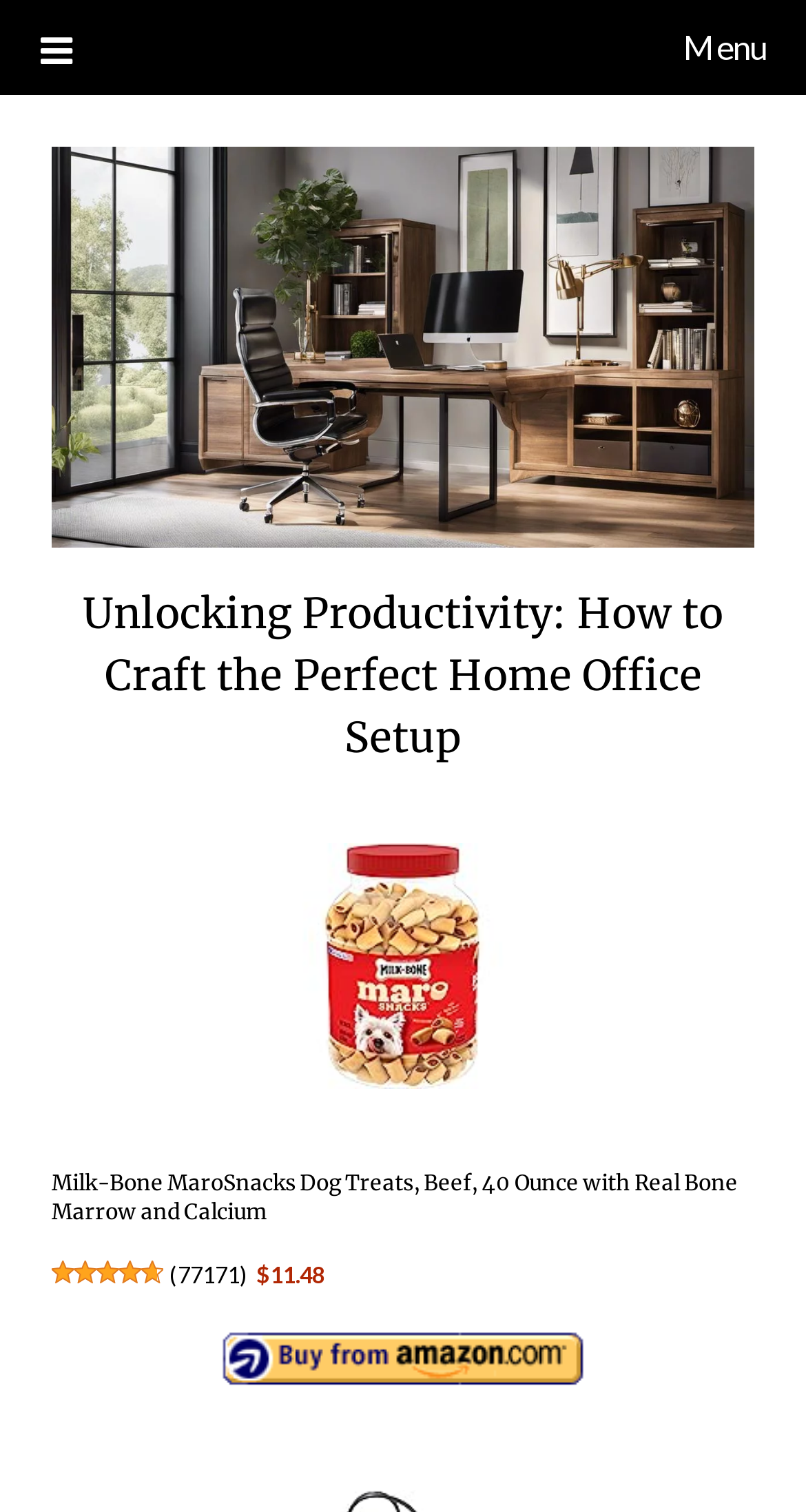Determine the bounding box for the UI element as described: "Menu". The coordinates should be represented as four float numbers between 0 and 1, formatted as [left, top, right, bottom].

[0.05, 0.0, 0.95, 0.063]